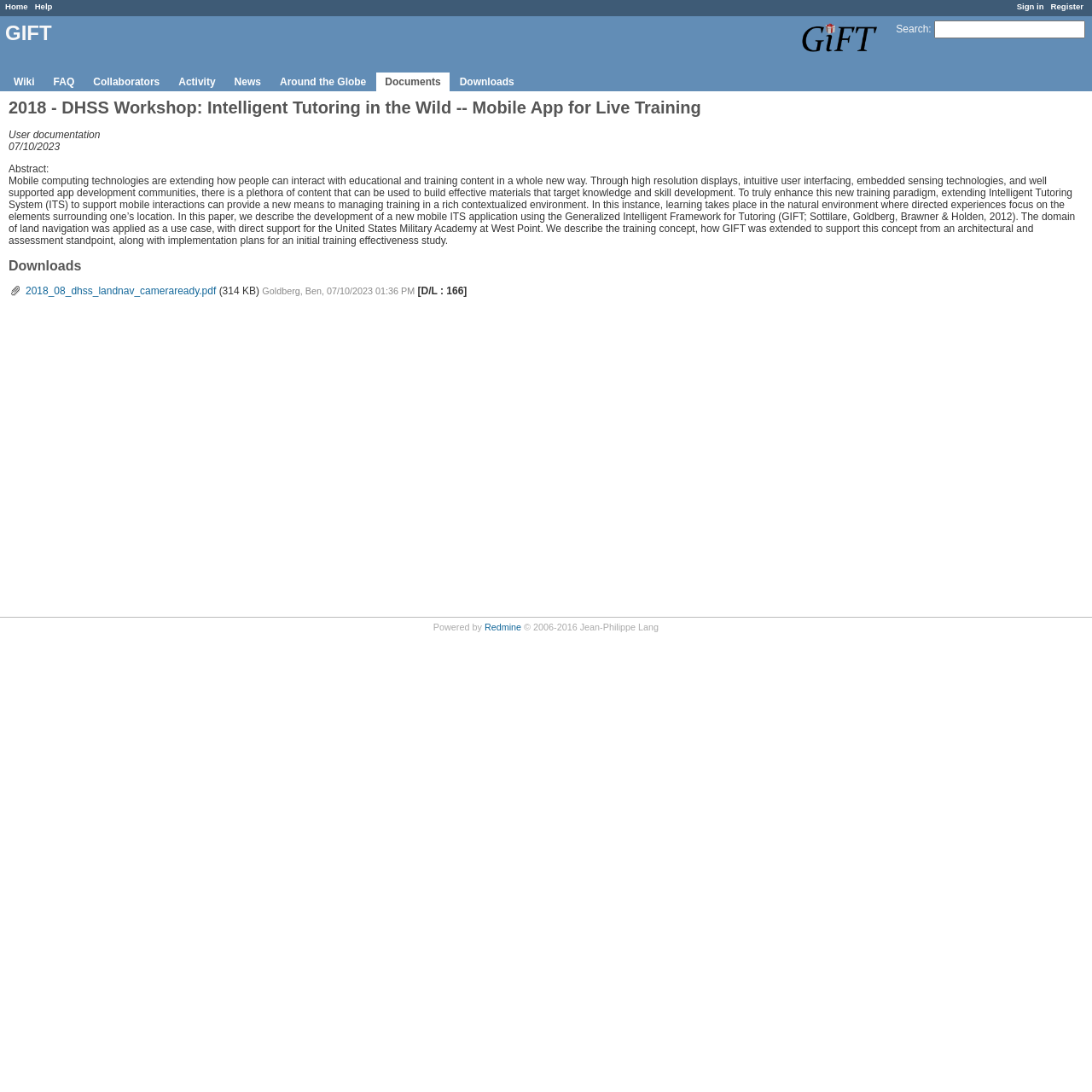Can you find the bounding box coordinates for the UI element given this description: "parent_node: Search: name="q""? Provide the coordinates as four float numbers between 0 and 1: [left, top, right, bottom].

[0.855, 0.019, 0.994, 0.035]